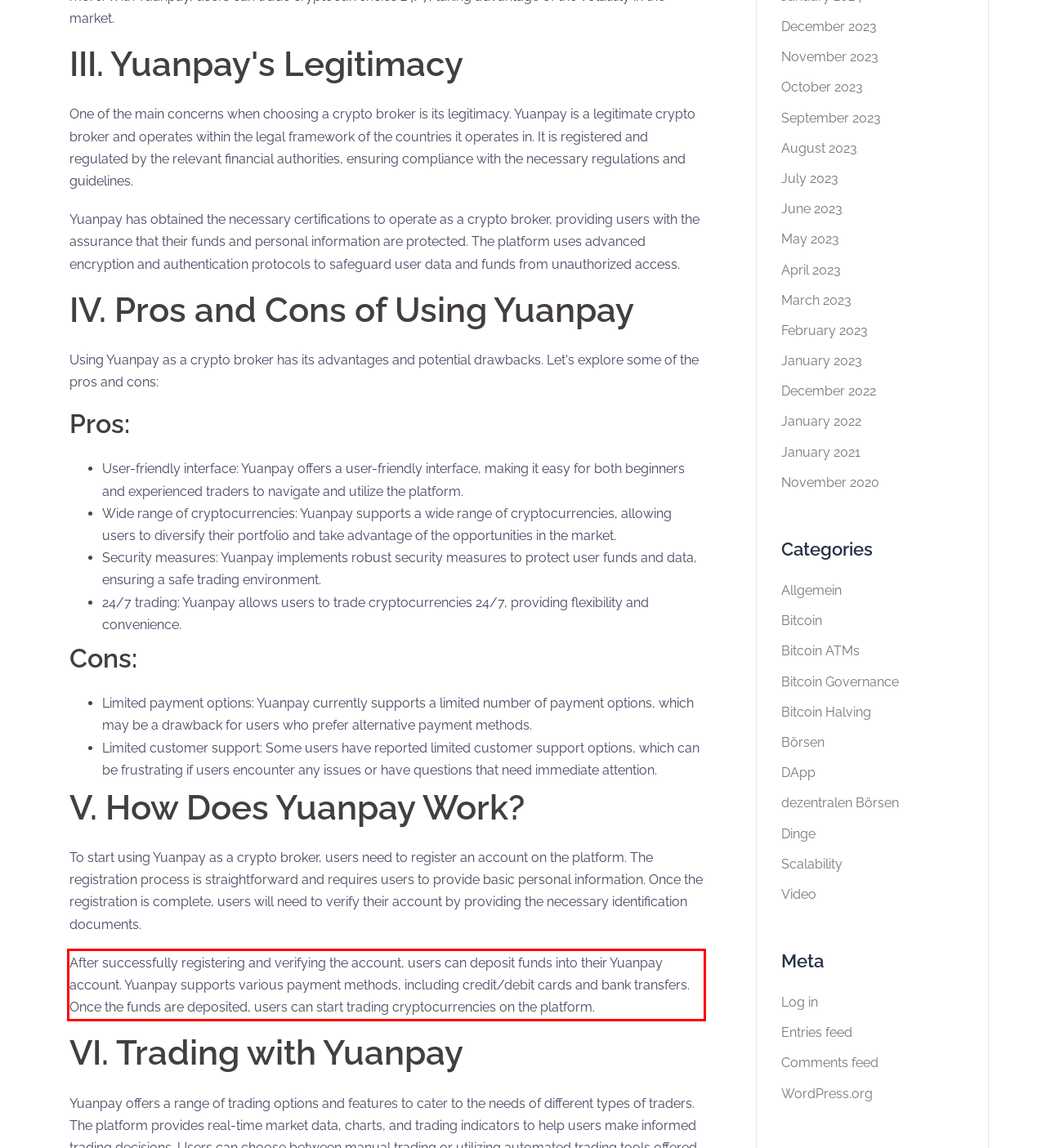Using the provided webpage screenshot, identify and read the text within the red rectangle bounding box.

After successfully registering and verifying the account, users can deposit funds into their Yuanpay account. Yuanpay supports various payment methods, including credit/debit cards and bank transfers. Once the funds are deposited, users can start trading cryptocurrencies on the platform.